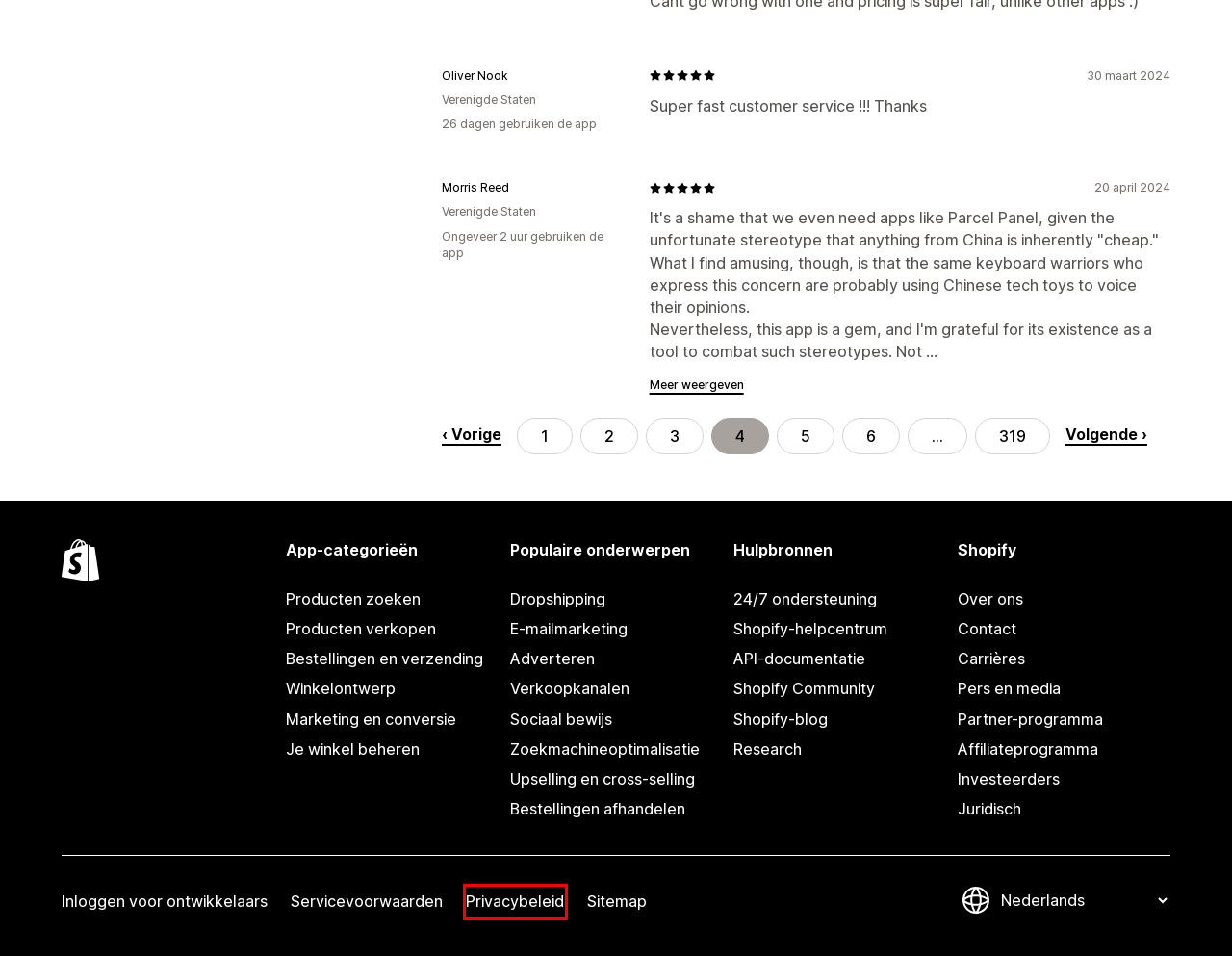You are provided with a screenshot of a webpage where a red rectangle bounding box surrounds an element. Choose the description that best matches the new webpage after clicking the element in the red bounding box. Here are the choices:
A. Shopify Servicevoorwaarden - Shopify Nederland
B. De beste Upselling en cross-selling-apps voor 2024 \- Shopify App Store
C. De beste Zoekmachineoptimalisatie-apps voor 2024 \- Shopify App Store
D. De beste Je winkel beheren-apps voor 2024 \- Shopify App Store
E. Privacybeleid van Shopify Nederland
F. De beste Adverteren-apps voor 2024 \- Shopify App Store
G. De beste E-mailmarketing-apps voor 2024 \- Shopify App Store
H. Shopify API, libraries, and tools

E